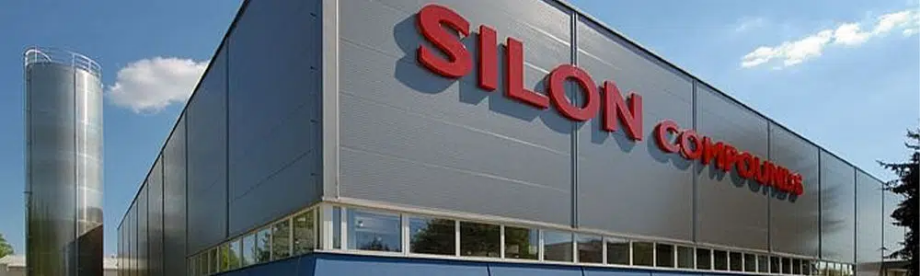What type of style does the facility's architecture reflect?
Please use the visual content to give a single word or phrase answer.

contemporary industrial